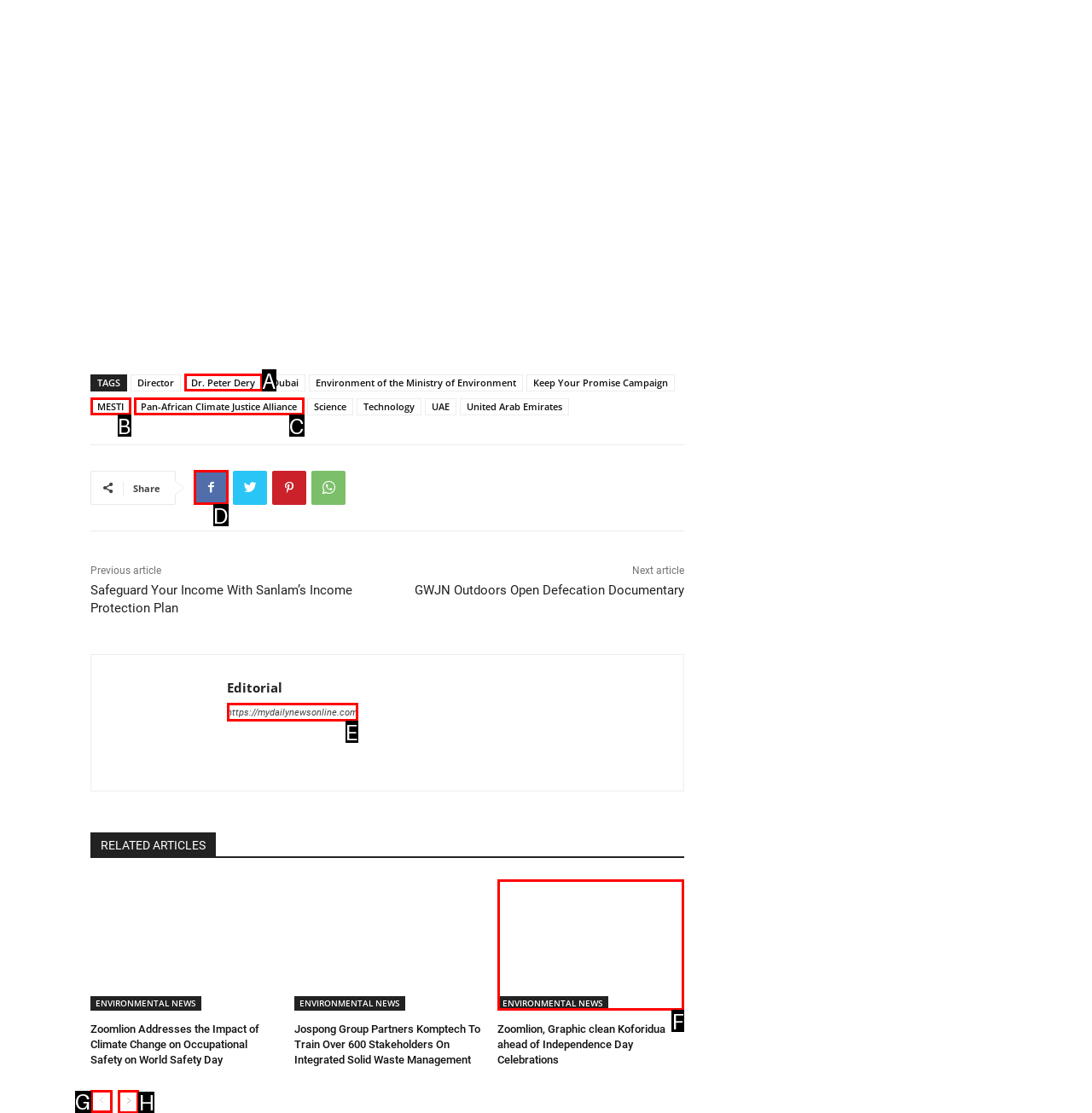Determine which HTML element should be clicked for this task: Go to the next page
Provide the option's letter from the available choices.

H